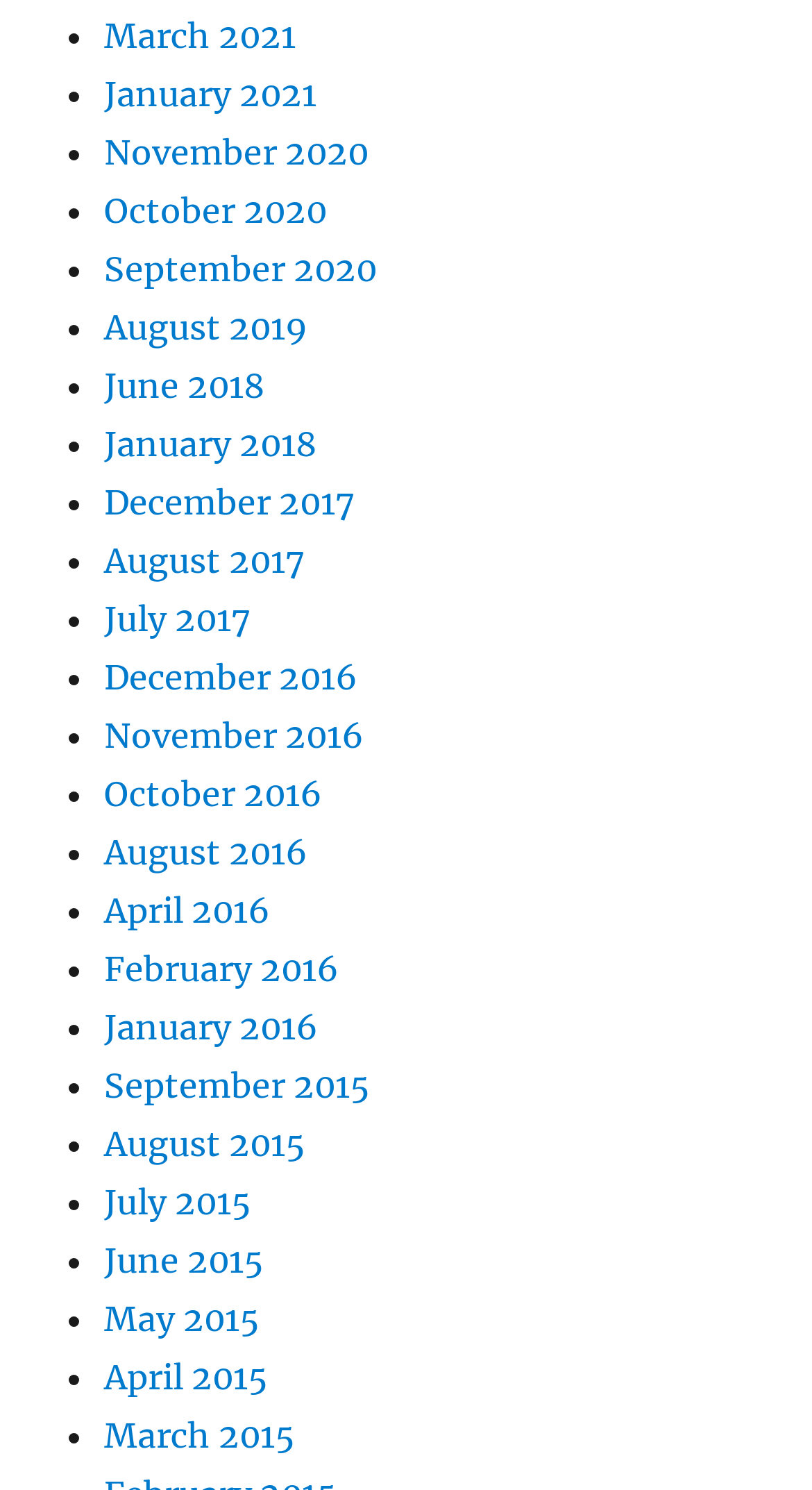Determine the bounding box coordinates of the clickable region to follow the instruction: "View August 2016".

[0.128, 0.557, 0.379, 0.585]